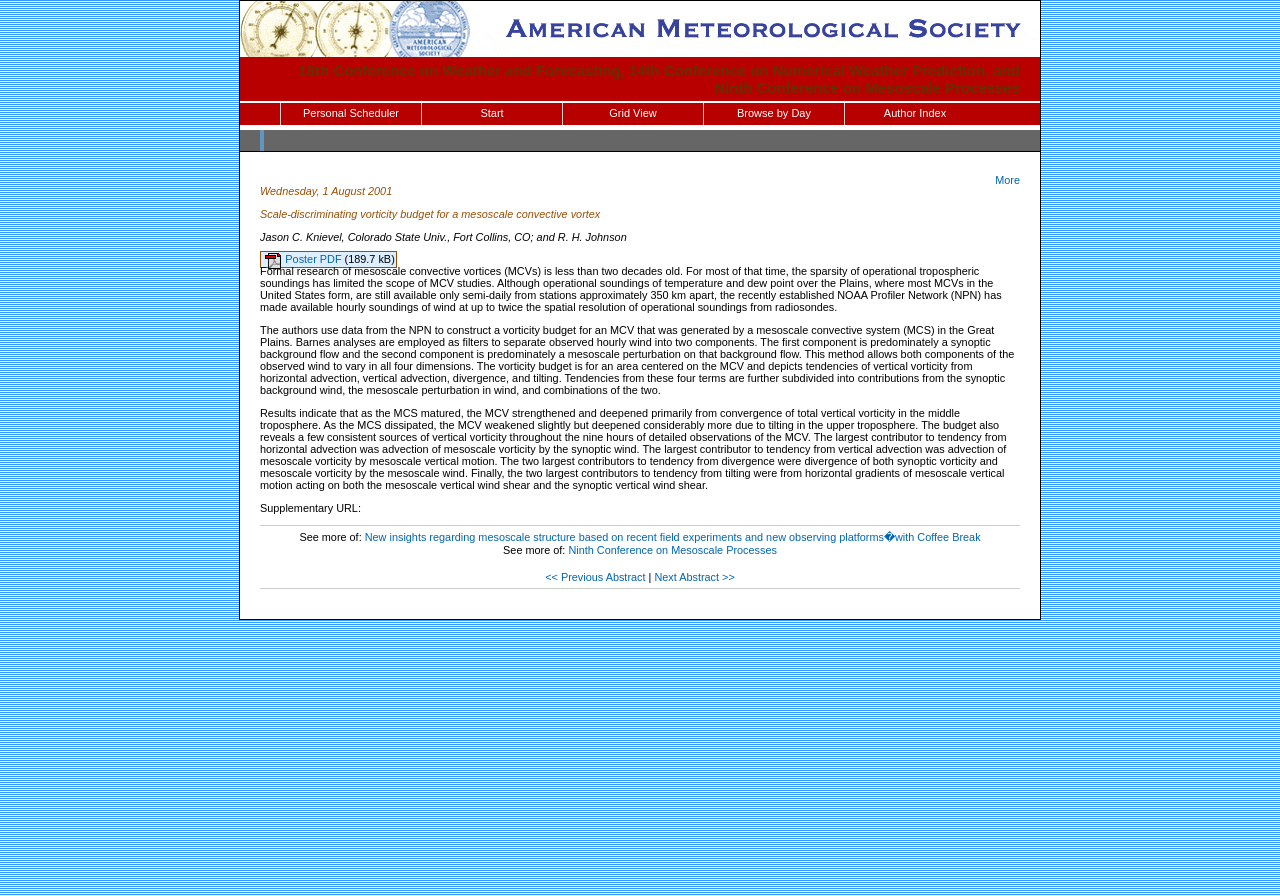Explain the features and main sections of the webpage comprehensively.

The webpage appears to be an abstract page for a research paper titled "Scale-discriminating vorticity budget for a mesoscale convective vortex" presented at the 18th Conference on Weather and Forecasting, 14th Conference on Numerical Weather Prediction, and Ninth Conference on Mesoscale Processes.

At the top of the page, there is a link to the American Meteorological Society (AMS) website, accompanied by the AMS logo. Below this, there are several links to different conference sessions, including the Personal Scheduler, Start, Grid View, Browse by Day, and Author Index.

The main content of the page is divided into several sections. The first section displays the title of the paper, the authors' names, and their affiliations. Below this, there is a link to download the poster in PDF format, along with the file size.

The next section provides a detailed abstract of the research paper. The abstract is divided into three paragraphs, which discuss the background of mesoscale convective vortices, the methodology used to construct a vorticity budget, and the results of the study. The text is quite technical and appears to be targeted at an academic audience.

To the right of the abstract, there is a link to a supplementary URL and a section titled "See more of:", which provides a link to another abstract related to mesoscale structure.

At the bottom of the page, there are links to navigate to the previous or next abstract, as well as a link to the Ninth Conference on Mesoscale Processes.